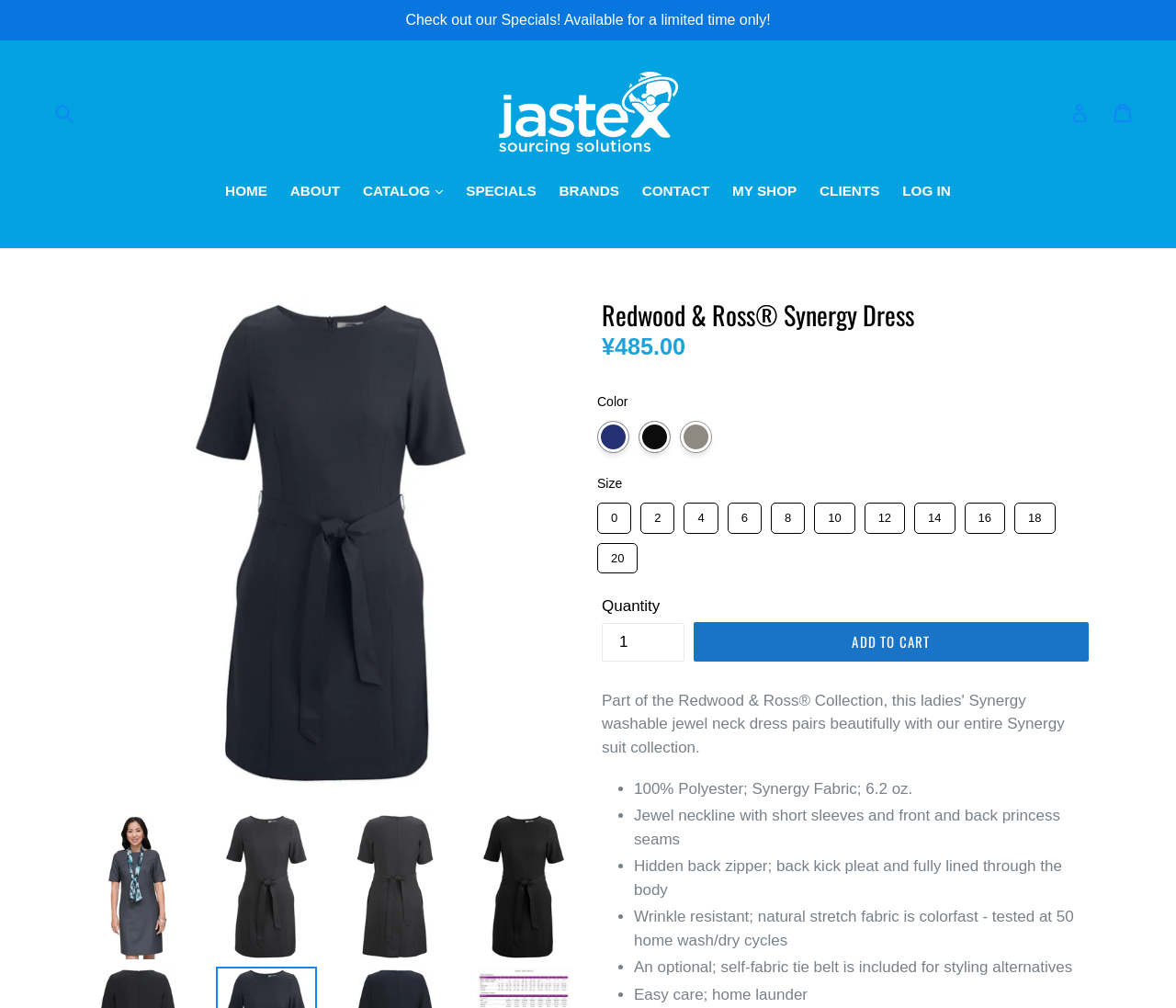Given the element description: "My Shop", predict the bounding box coordinates of the UI element it refers to, using four float numbers between 0 and 1, i.e., [left, top, right, bottom].

[0.615, 0.179, 0.685, 0.203]